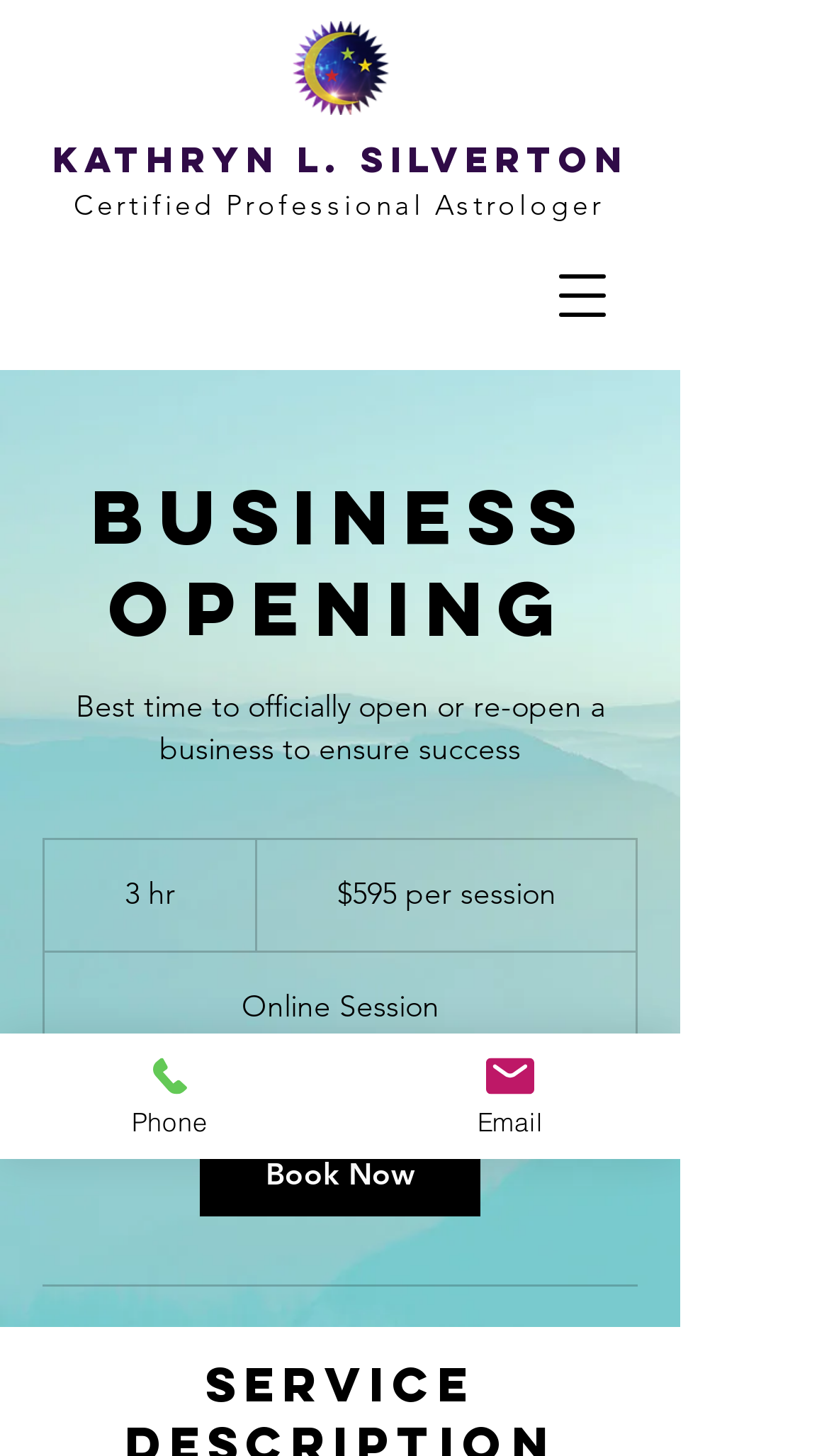Give a comprehensive overview of the webpage, including key elements.

Here is the detailed description of the webpage:

The webpage is titled "Business Opening | PlanetPercepCopy 2" and has a navigation menu button at the top right corner. Below the navigation button is the PP Logo image. On the top left side, there are two links, one to "Kathryn L. Silverton" and another to "Certified Professional Astrologer".

Below these links, there is a heading "Business Opening" followed by a paragraph of text that explains the service, which is to determine the best time to officially open or re-open a business to ensure success. The service requires the birth data of the owner or owners of the business.

On the same section, there are three lines of text, one indicating the duration of the service, "3 hours", another indicating the cost, "$595 per session", and a third one describing the type of session, "Online Session". Below these lines, there is a "Book Now" link.

At the bottom of the page, there are two links, one to "Phone" and another to "Email", each accompanied by an image. The "Phone" link is located at the bottom left corner, while the "Email" link is at the bottom right corner.